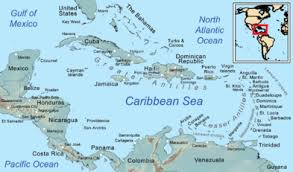Describe the image with as much detail as possible.

The image depicts a detailed map of the Caribbean, showcasing the geographical layout of various islands and surrounding bodies of water, including the Gulf of Mexico and the North Atlantic Ocean. An inset highlights a specific area within the Caribbean, providing context to its location. This visual aids in understanding the setting of stories from the Caribbean, including the tale of the scheming witch and the king’s pepperbush, as well as the adventures of Anansi, a pivotal character in Caribbean folklore. The map serves as a backdrop for these narratives, enriching the cultural and geographical context in which the stories unfold.